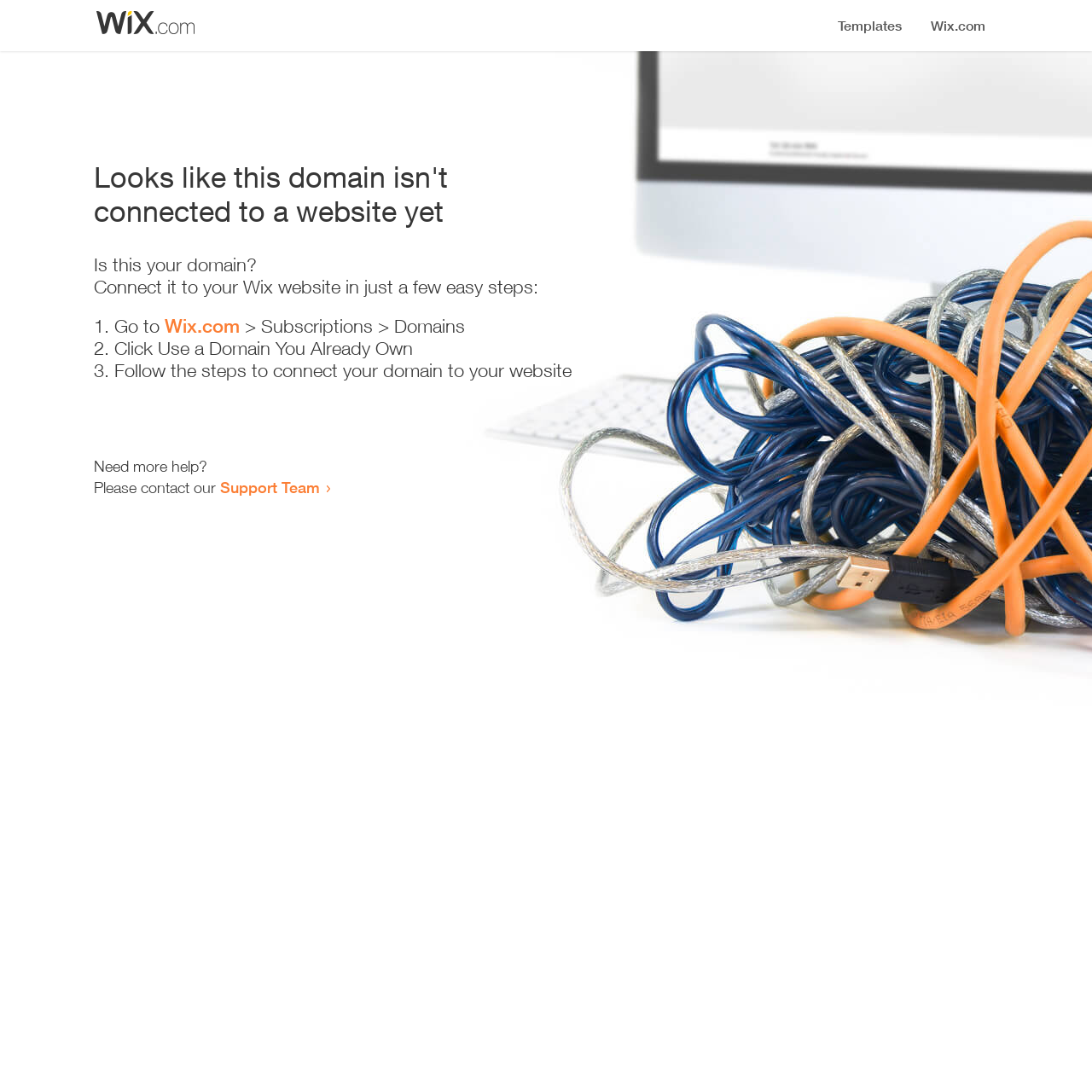How many steps are required to connect the domain? Analyze the screenshot and reply with just one word or a short phrase.

3